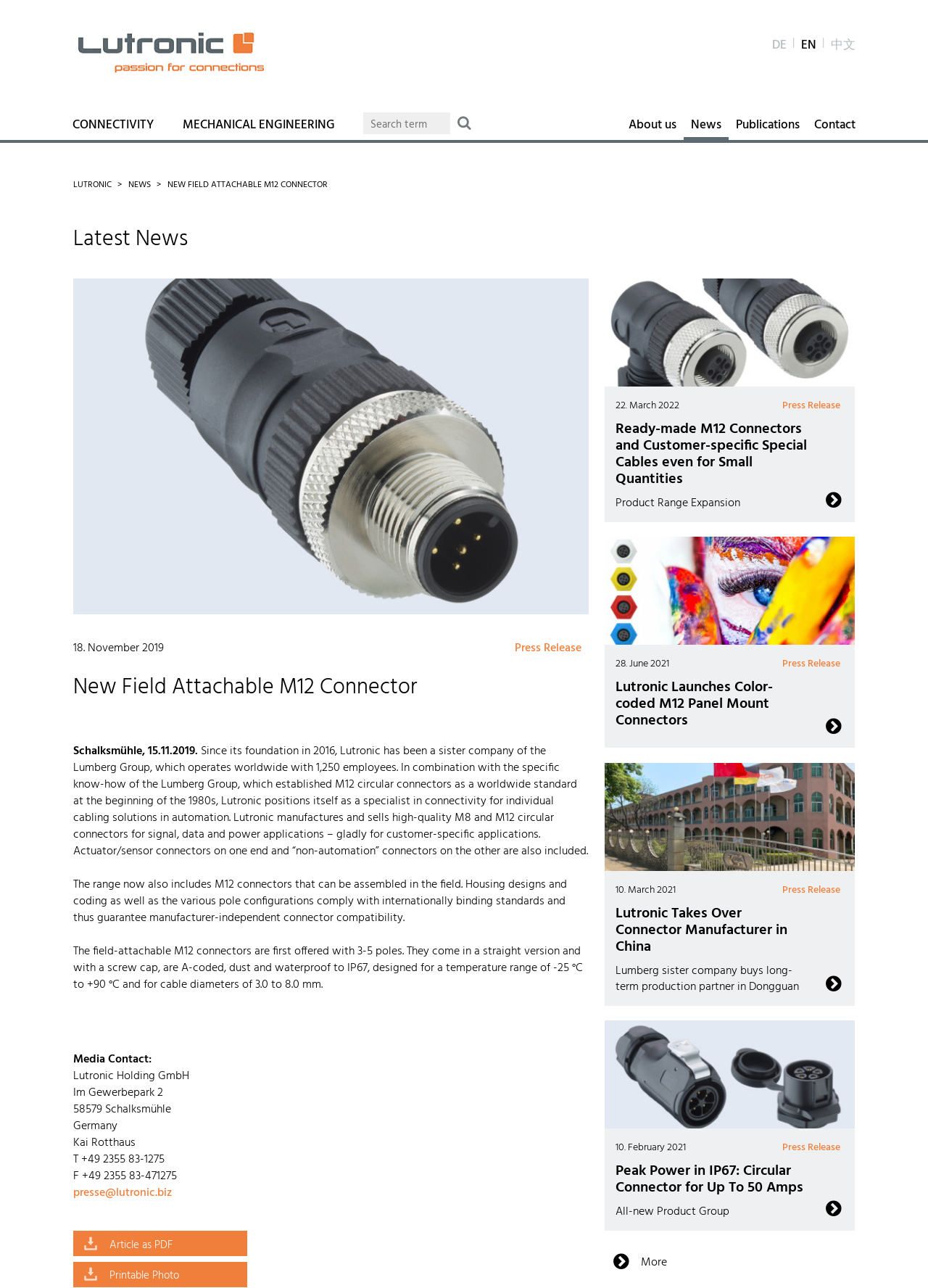What is the company name of the website?
Look at the image and answer with only one word or phrase.

Lutronic